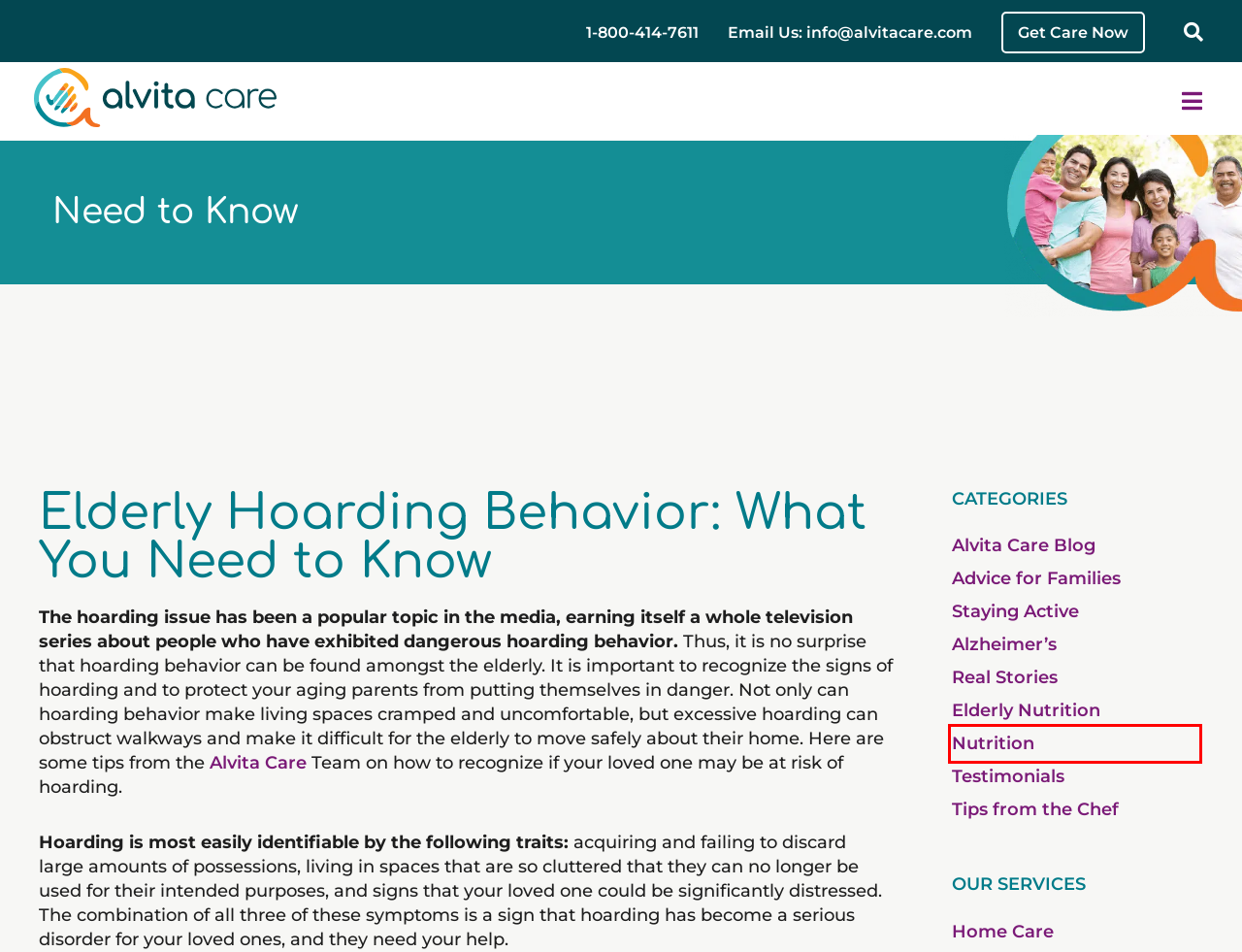You have a screenshot of a webpage with a red bounding box around an element. Choose the best matching webpage description that would appear after clicking the highlighted element. Here are the candidates:
A. Alvita Care Blog Archives - Alvita Care
B. Staying Active Archives - Alvita Care
C. Advice for Families Archives - Alvita Care
D. Contact Alvita Care. Unparalleled Homecare Services in NY & NJ
E. Elderly Nutrition Archives - Alvita Care
F. New York & New Jersey Home Care that Delivers Peace of Mind.
G. Nutrition Archives - Alvita Care
H. Alzheimer's Archives - Alvita Care

G